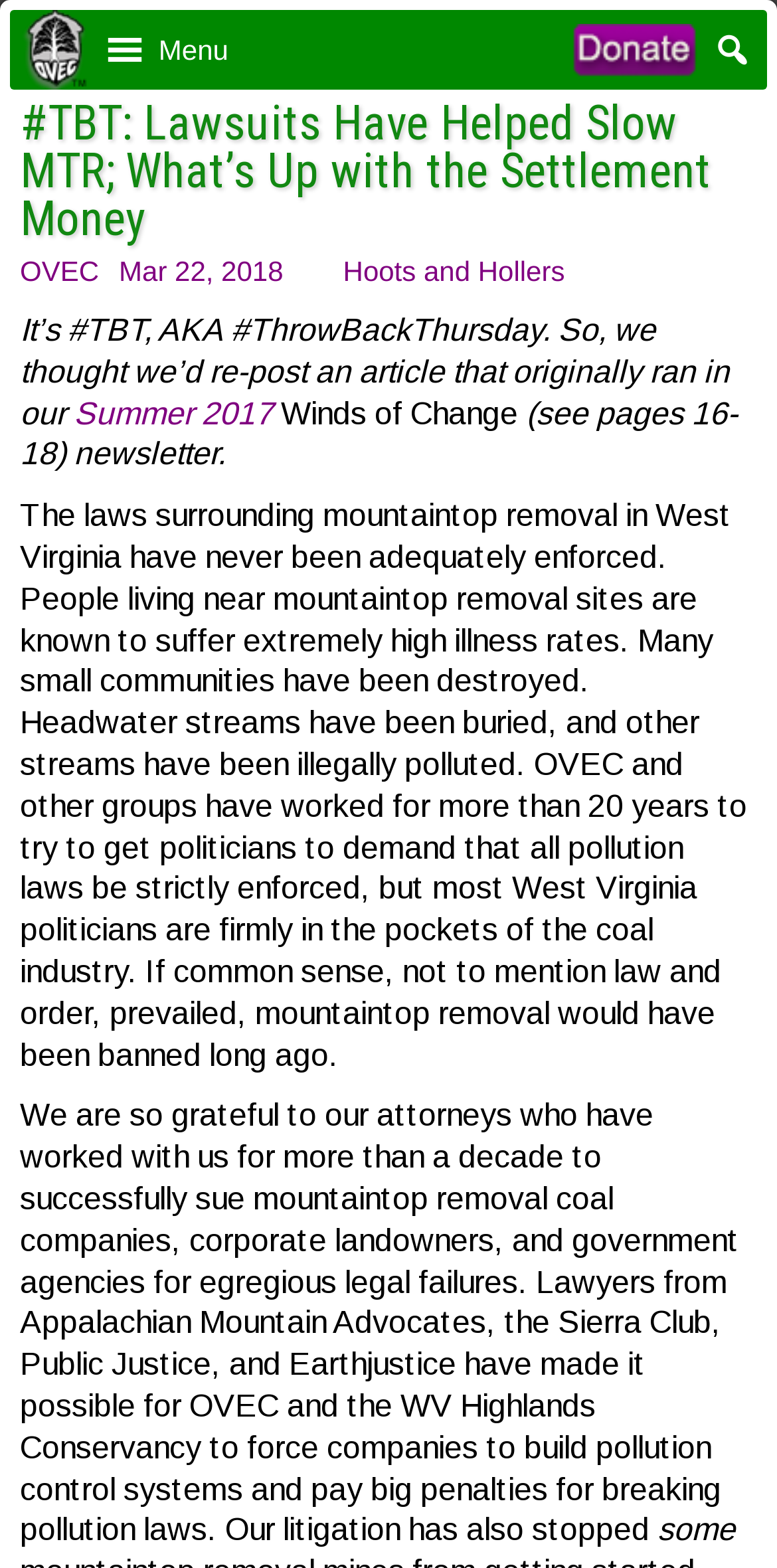Provide your answer in one word or a succinct phrase for the question: 
How long have the attorneys worked with OVEC?

More than a decade